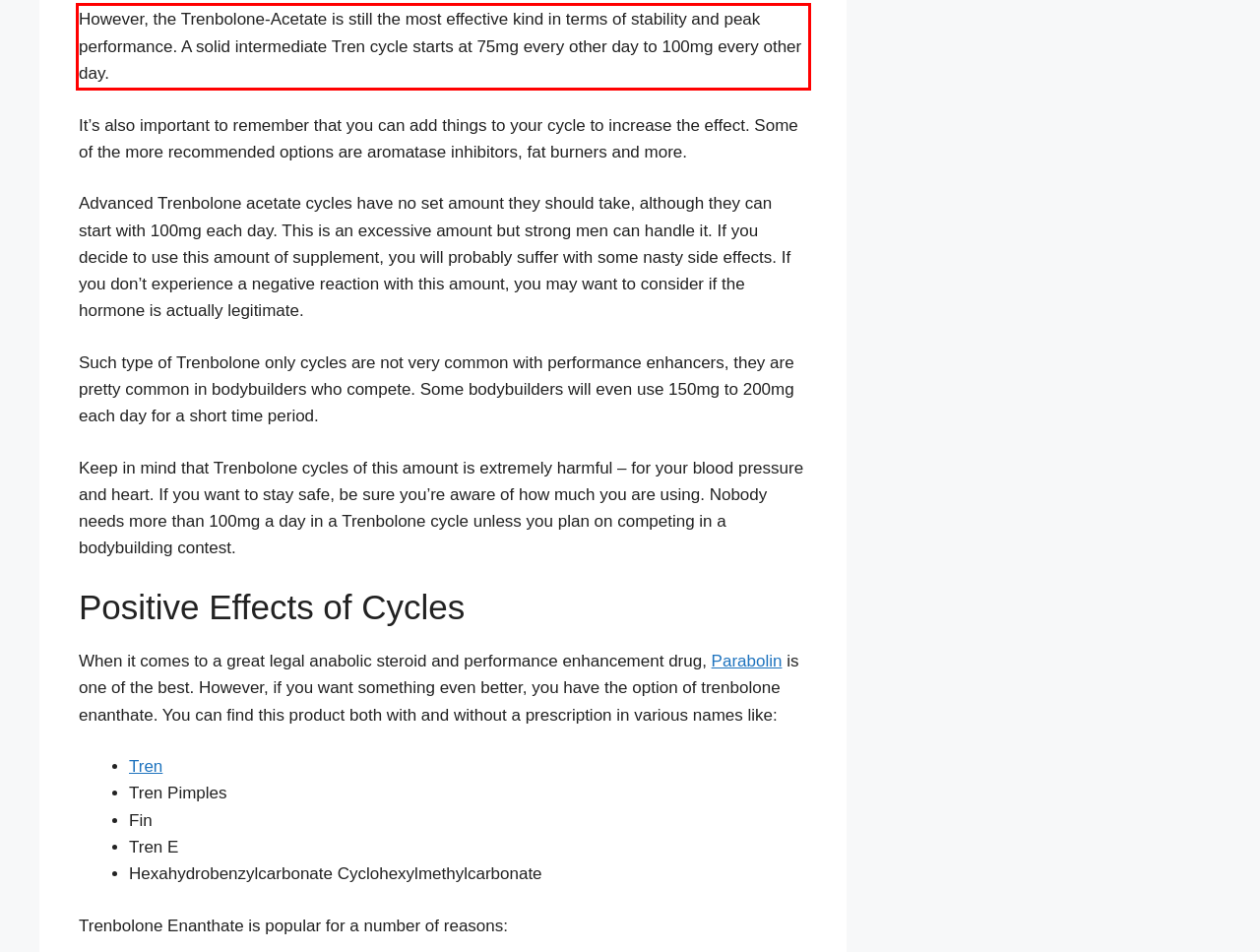There is a UI element on the webpage screenshot marked by a red bounding box. Extract and generate the text content from within this red box.

However, the Trenbolone-Acetate is still the most effective kind in terms of stability and peak performance. A solid intermediate Tren cycle starts at 75mg every other day to 100mg every other day.